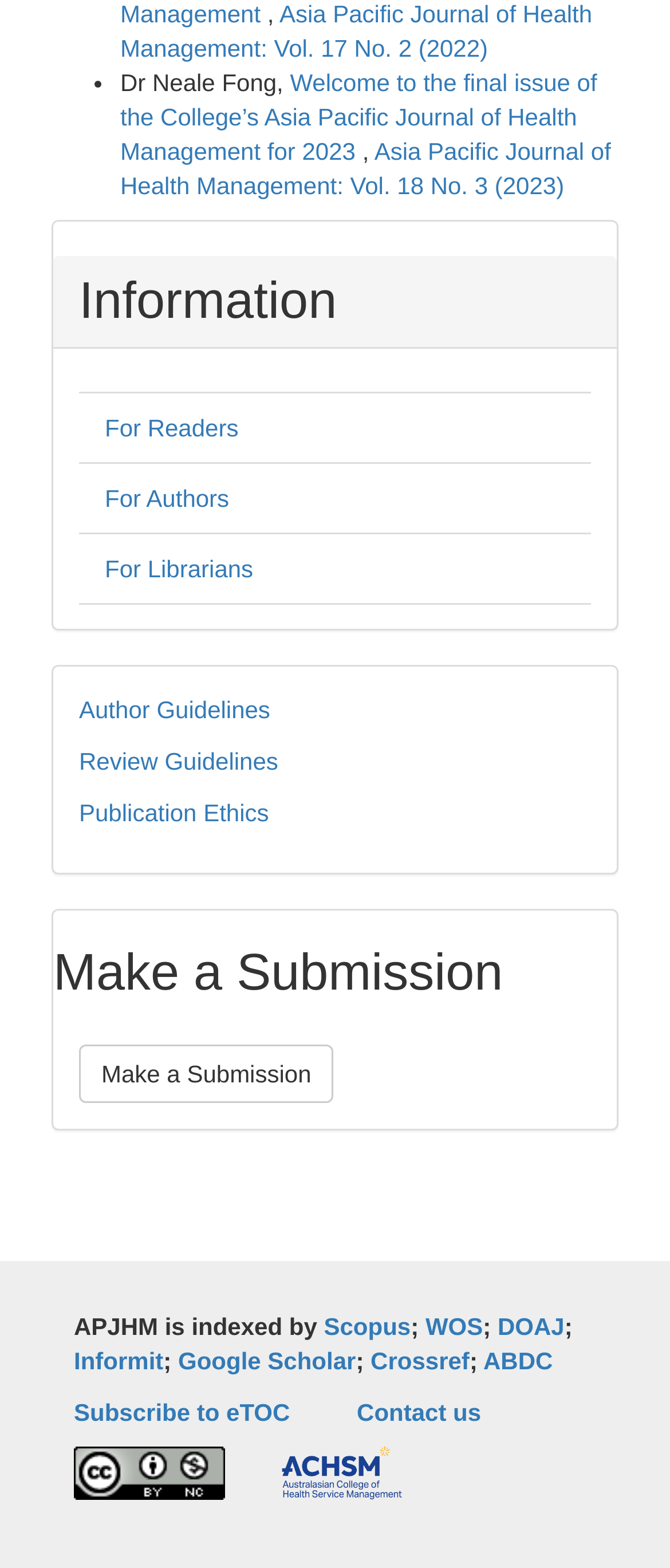Find the bounding box coordinates for the area you need to click to carry out the instruction: "Login to the website". The coordinates should be four float numbers between 0 and 1, indicated as [left, top, right, bottom].

None